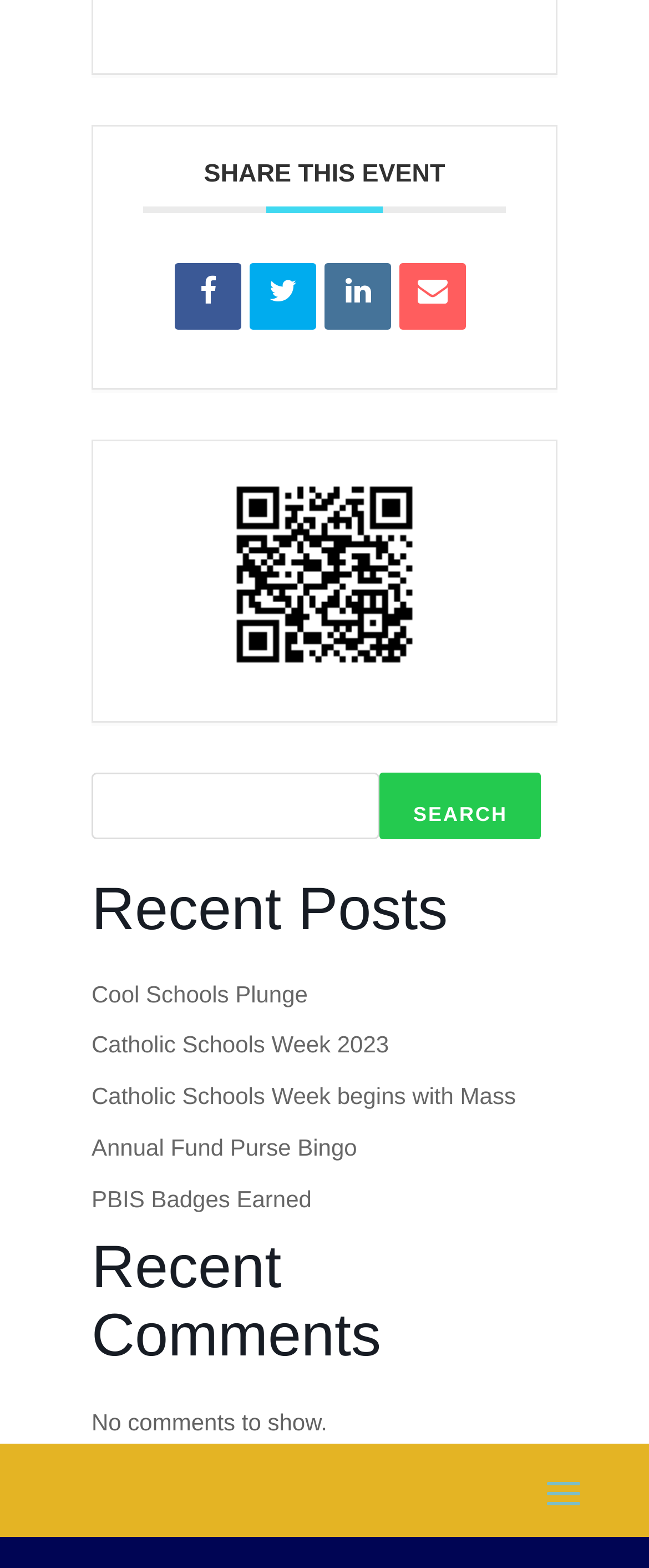Please locate the bounding box coordinates of the element that should be clicked to complete the given instruction: "Share this event on social media".

[0.269, 0.168, 0.372, 0.21]